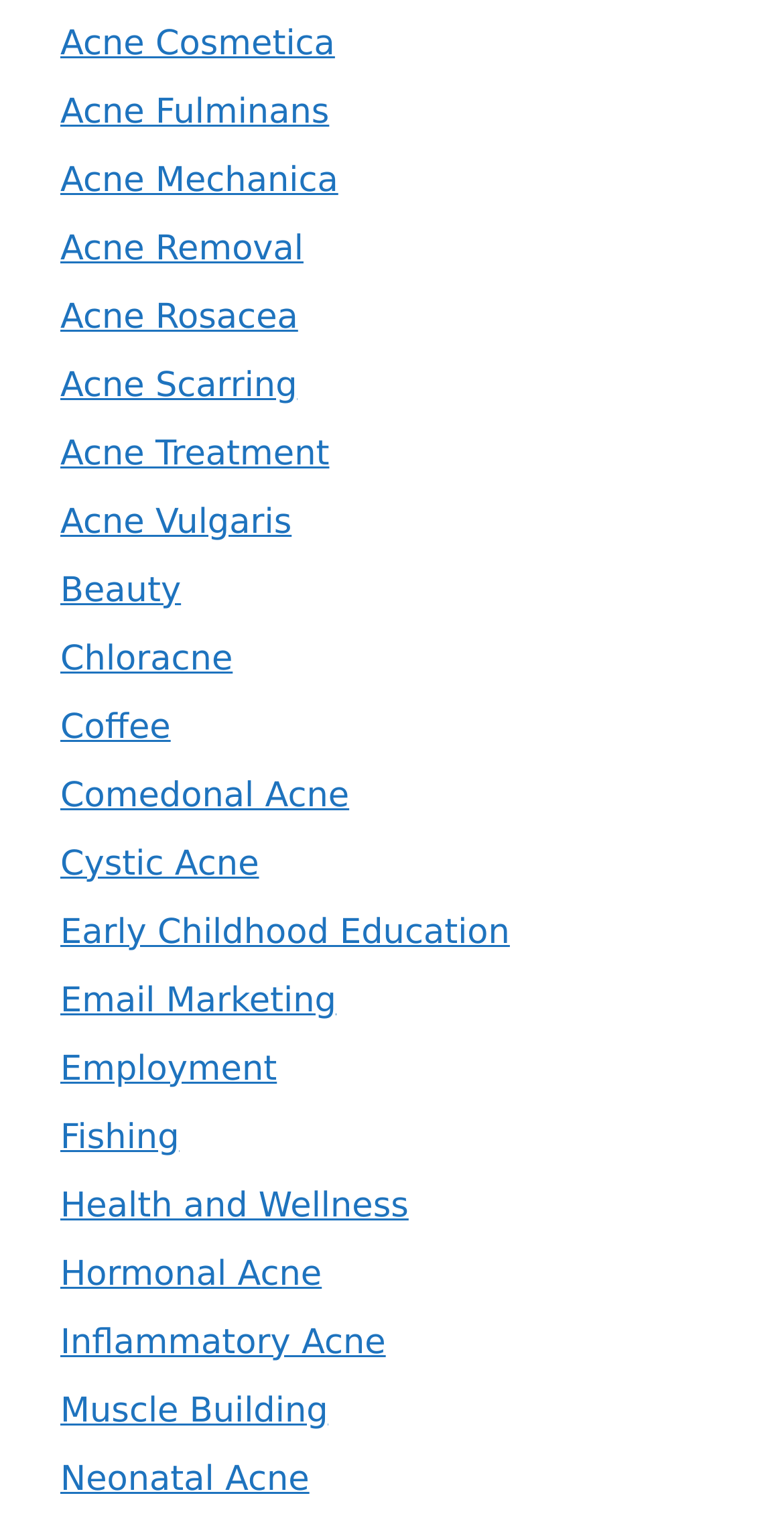What is the link that is not related to health or beauty?
Please answer the question with as much detail as possible using the screenshot.

I examined the text of each link and found that 'Fishing' is the only link that is not related to health or beauty, as it is a recreational activity.